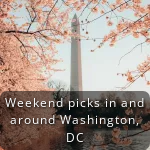Paint a vivid picture with your description of the image.

Explore the beauty and excitement of the nation's capital with our curated selection of weekend activities in and around Washington, DC. This enticing image captures the iconic Washington Monument framed by vibrant cherry blossom trees, embodying the charm of spring in the city. Perfect for families and visitors alike, discover engaging events and options that make for an unforgettable weekend experience. Join in the celebrations and enjoy everything DC has to offer as spring unfolds!